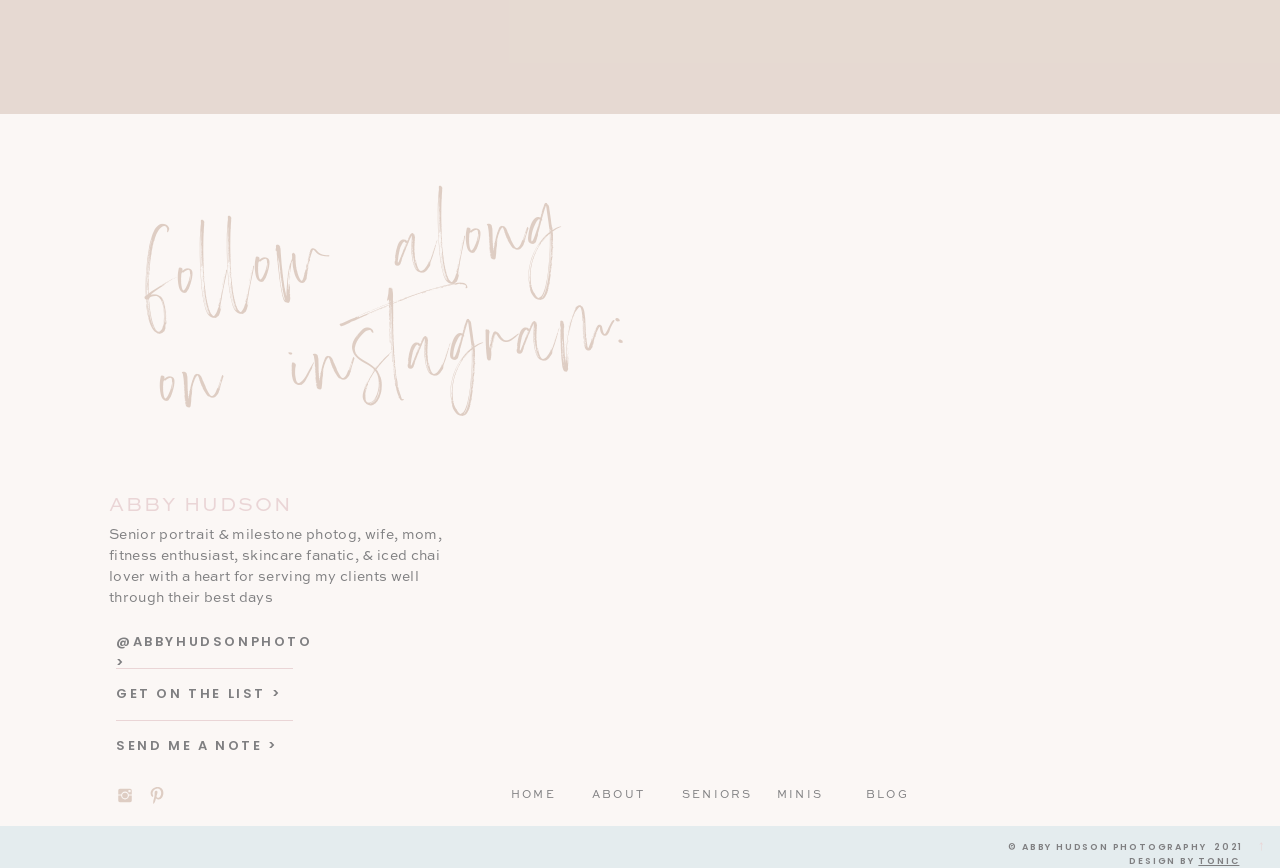Kindly determine the bounding box coordinates of the area that needs to be clicked to fulfill this instruction: "Send a note to Abby Hudson".

[0.091, 0.848, 0.234, 0.871]